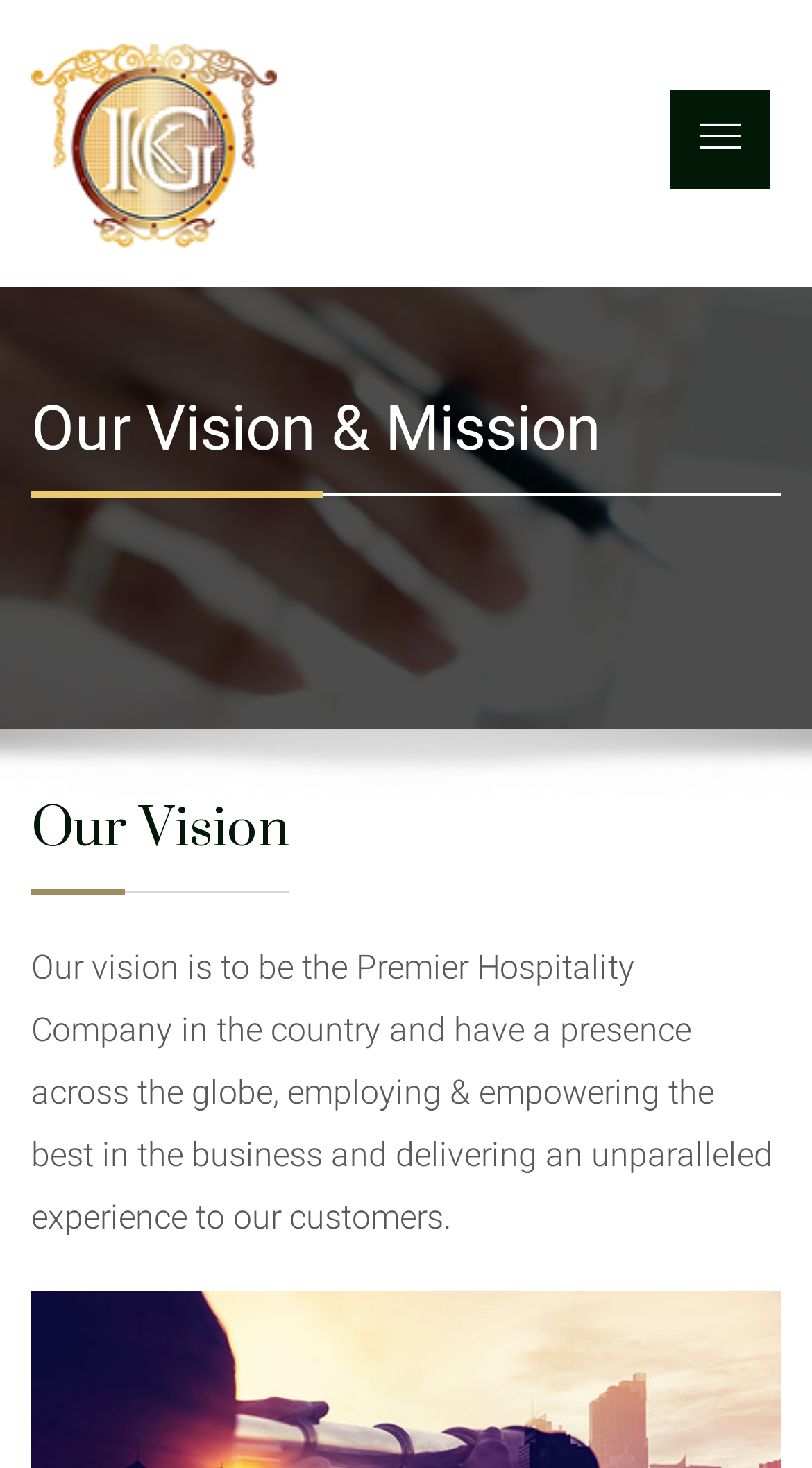Please find the bounding box coordinates (top-left x, top-left y, bottom-right x, bottom-right y) in the screenshot for the UI element described as follows: alt="King Group Hospitality"

[0.038, 0.03, 0.341, 0.172]